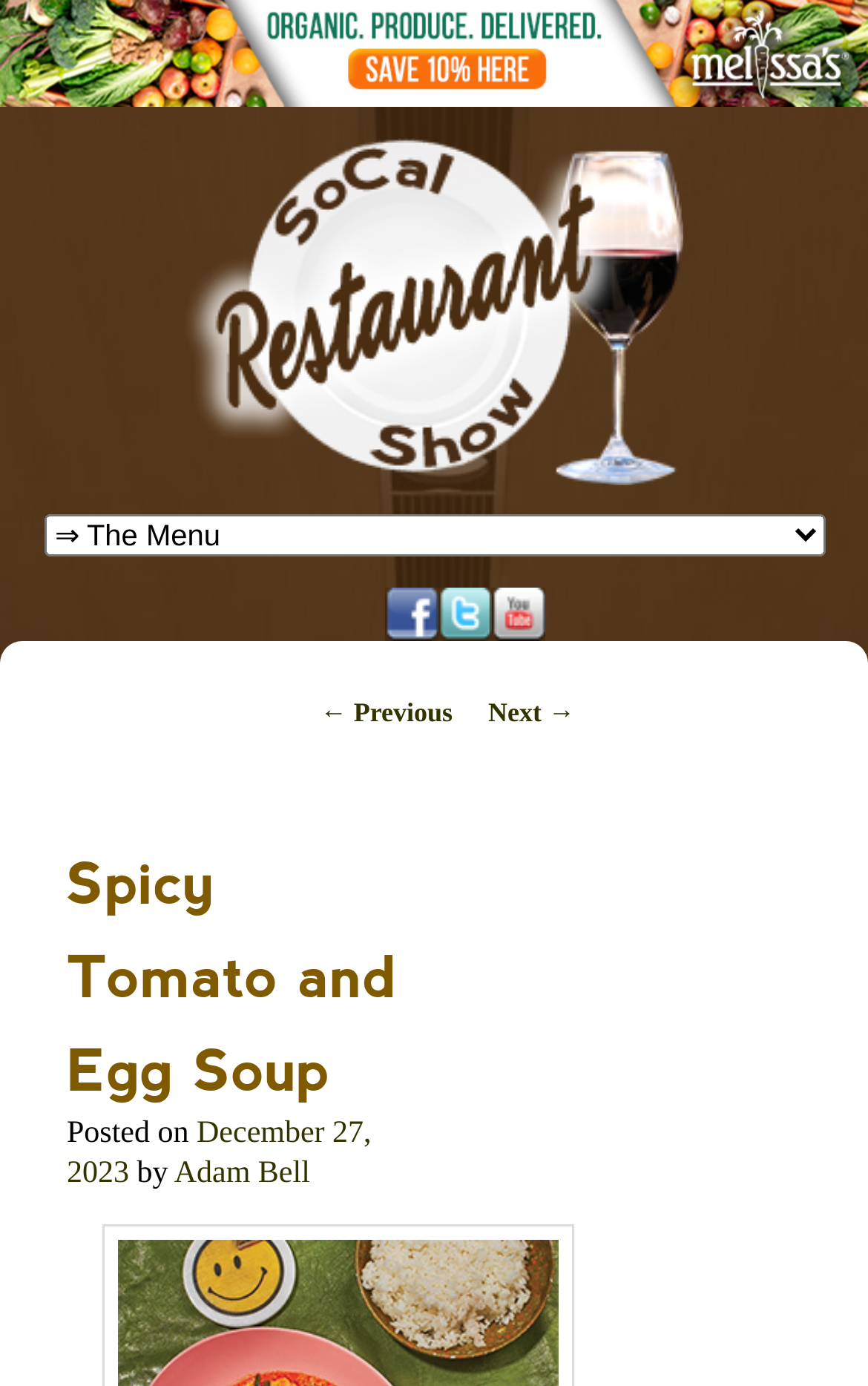Provide the bounding box coordinates for the UI element that is described by this text: "Skip to secondary content". The coordinates should be in the form of four float numbers between 0 and 1: [left, top, right, bottom].

[0.05, 0.366, 0.549, 0.408]